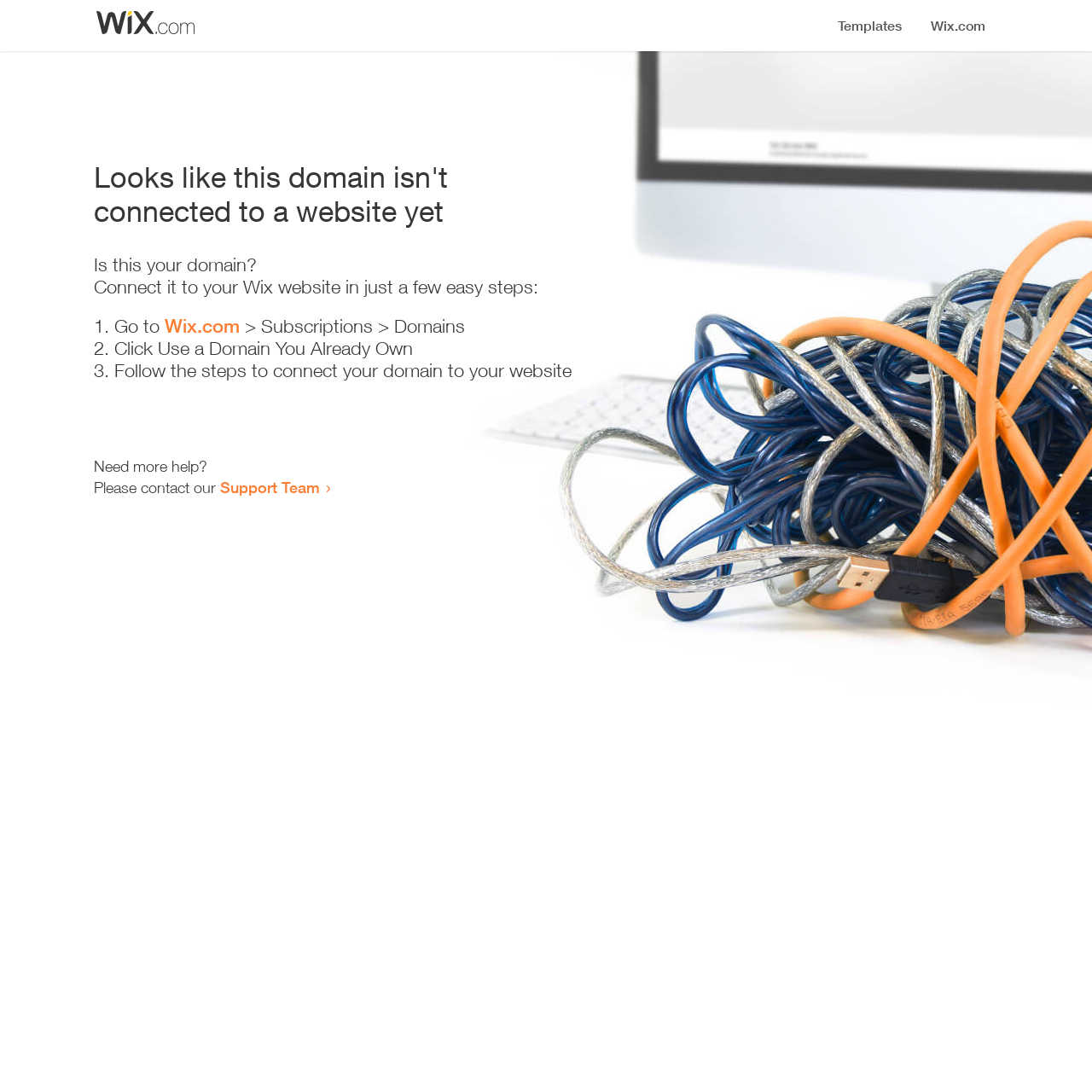Where can I get more help?
Using the image, provide a concise answer in one word or a short phrase.

Support Team